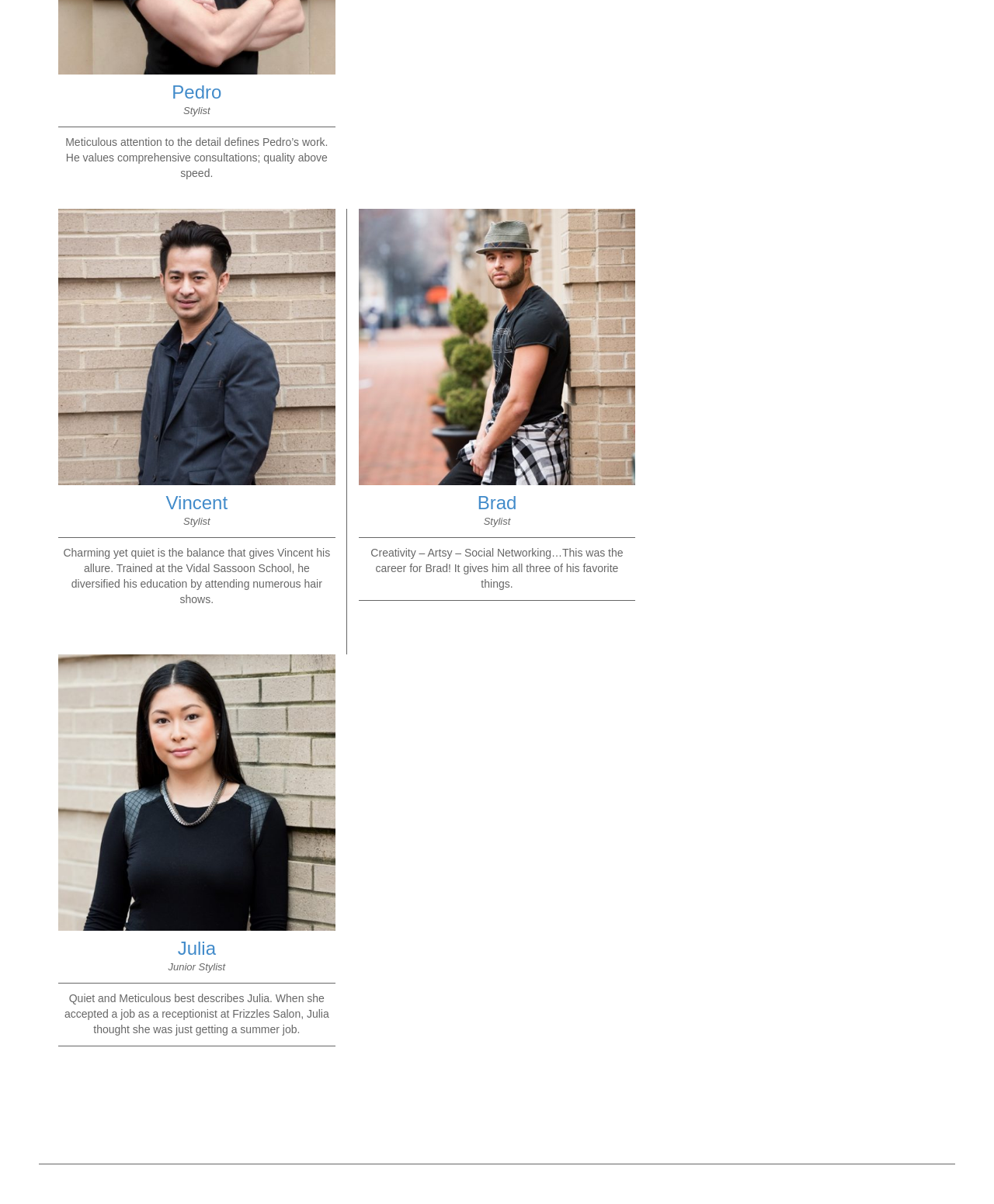Please answer the following question as detailed as possible based on the image: 
What is Pedro's profession?

Based on the webpage, Pedro's profession is mentioned as 'Stylist' which is a static text element located below his name.